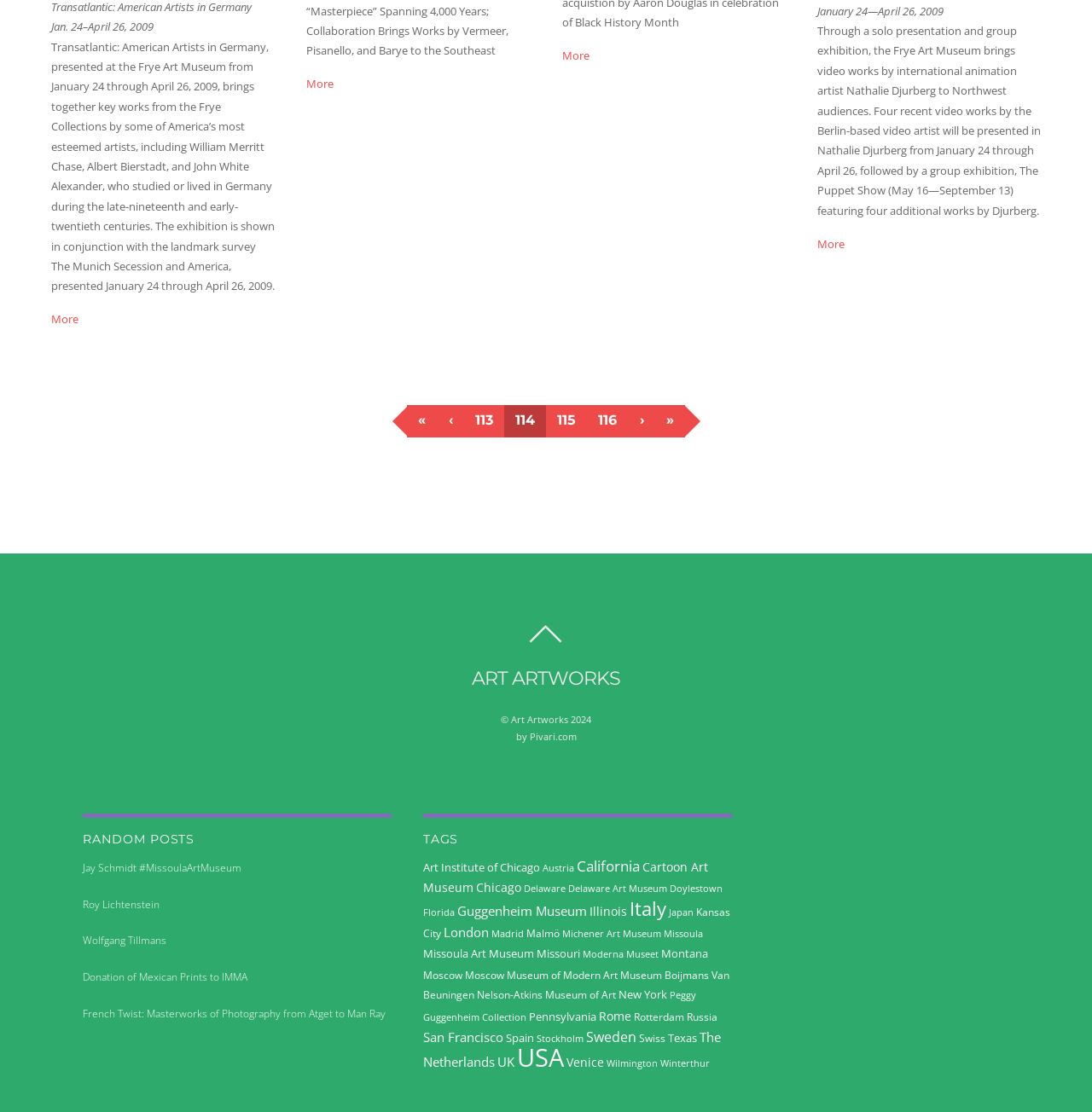What is the name of the video artist featured in the solo presentation?
Please describe in detail the information shown in the image to answer the question.

The name of the video artist featured in the solo presentation can be inferred from the text 'Through a solo presentation and group exhibition, the Frye Art Museum brings video works by international animation artist Nathalie Djurberg to Northwest audiences...' which is located in the middle of the webpage.